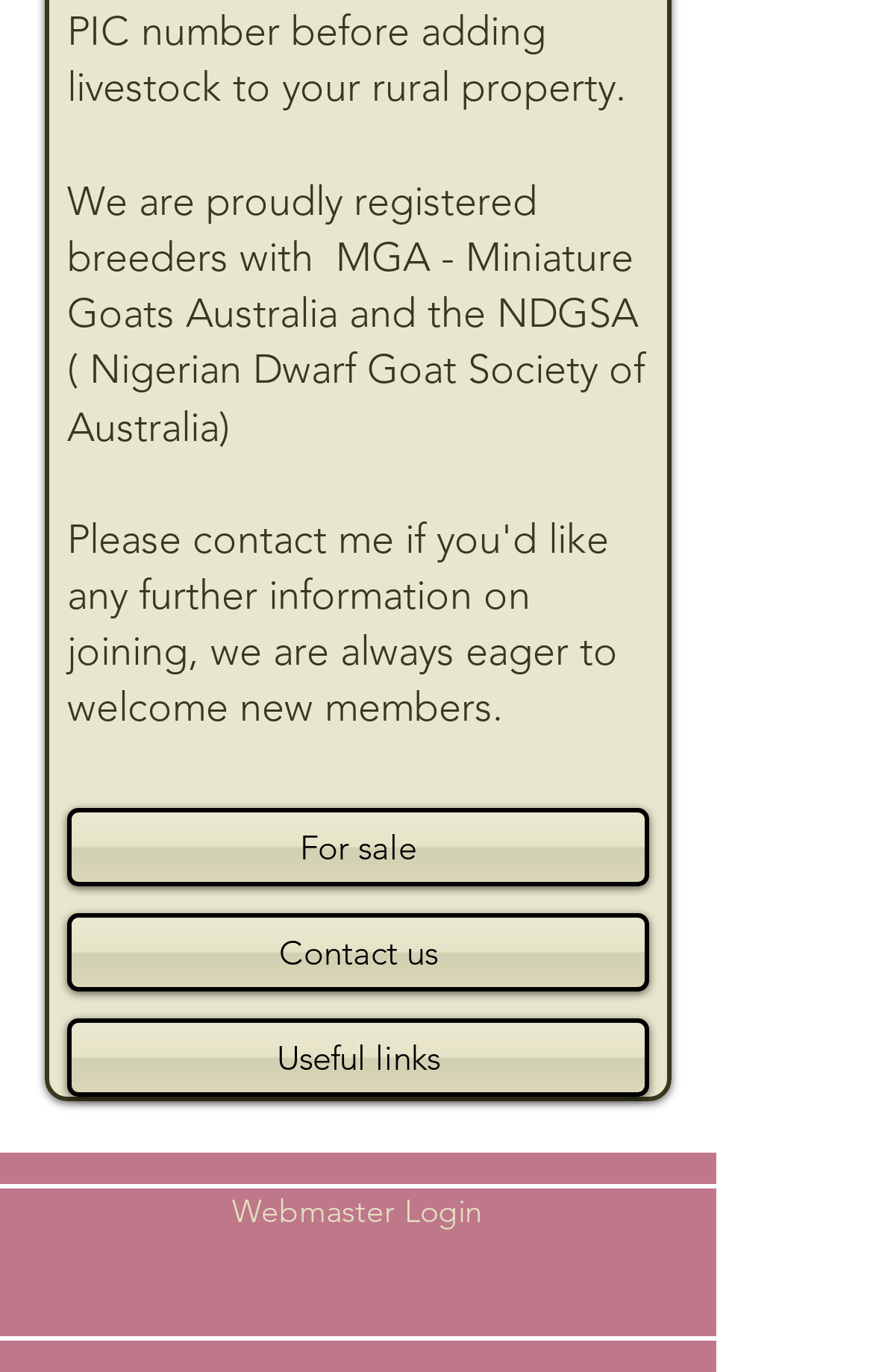Give a concise answer using only one word or phrase for this question:
What social media platforms are available?

Instagram and Facebook